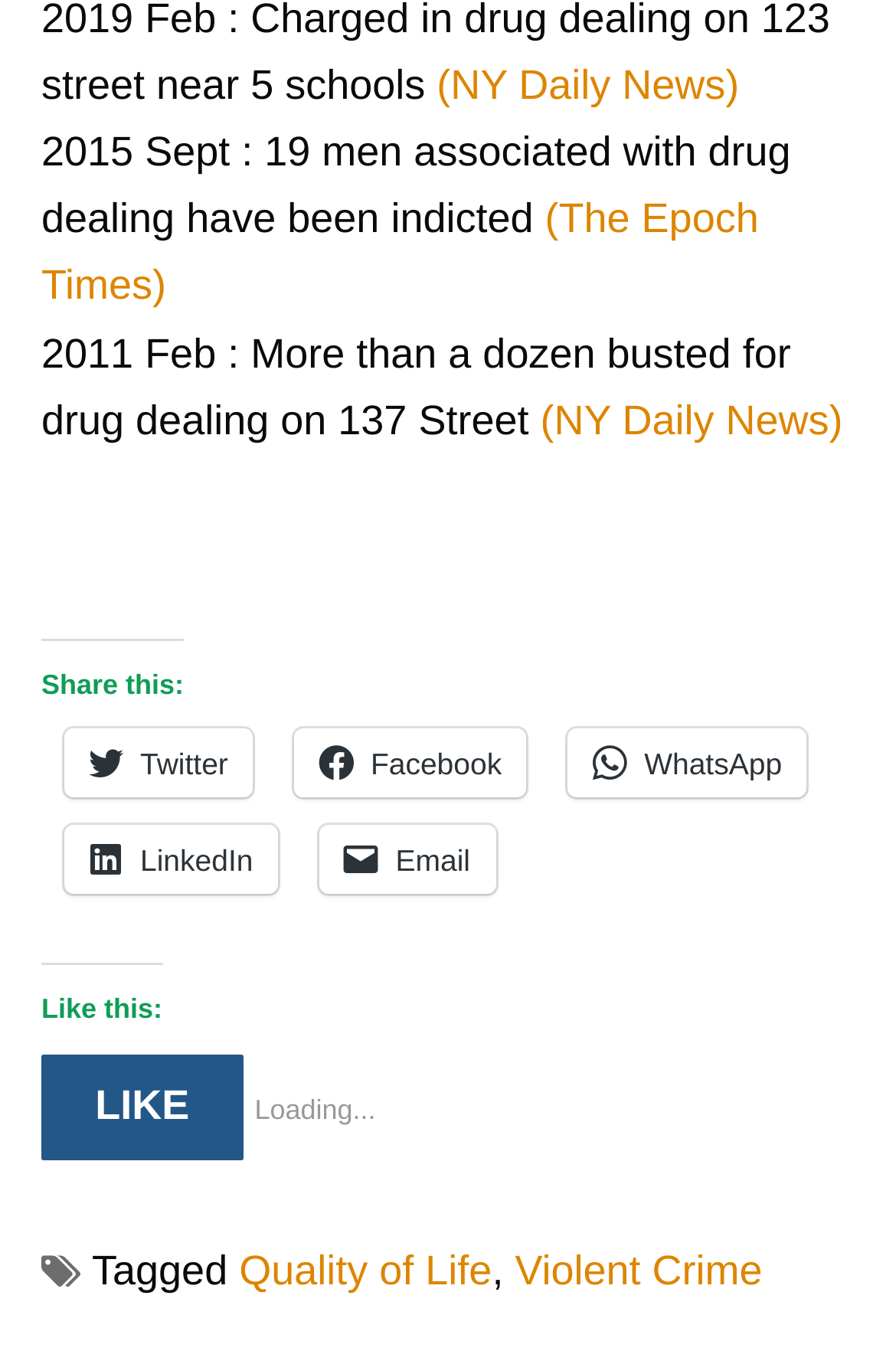What is the status of the 'LIKE' button?
Using the details from the image, give an elaborate explanation to answer the question.

The status of the 'LIKE' button can be inferred from the text 'Loading...' next to the 'LIKE' button, which suggests that the button is currently loading.